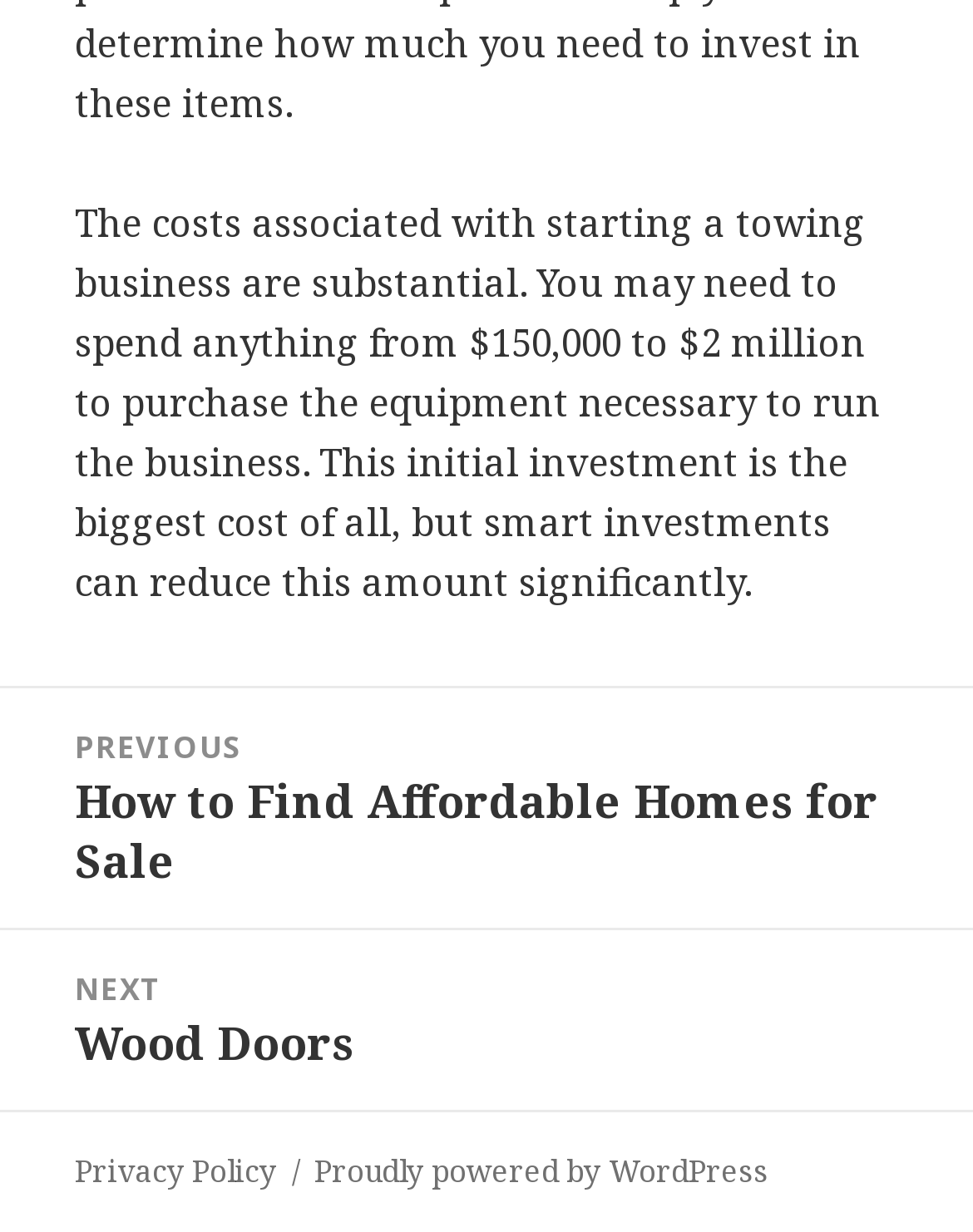Using the image as a reference, answer the following question in as much detail as possible:
How many links are available in the footer section?

There are two links available in the footer section, 'Privacy Policy' and 'Proudly powered by WordPress', which are located at the bottom of the webpage.